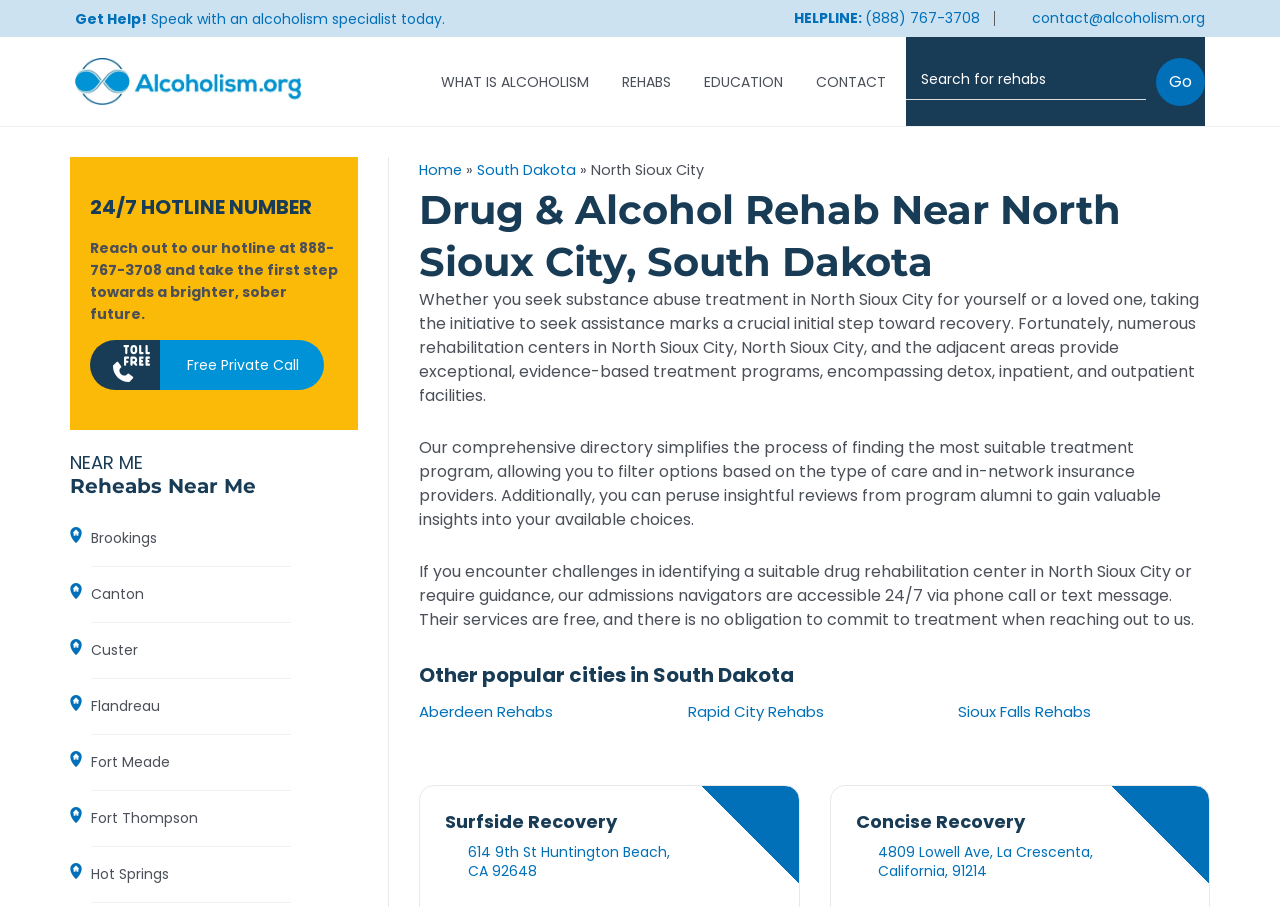What is the purpose of the search box?
Answer the question with just one word or phrase using the image.

To find treatment programs